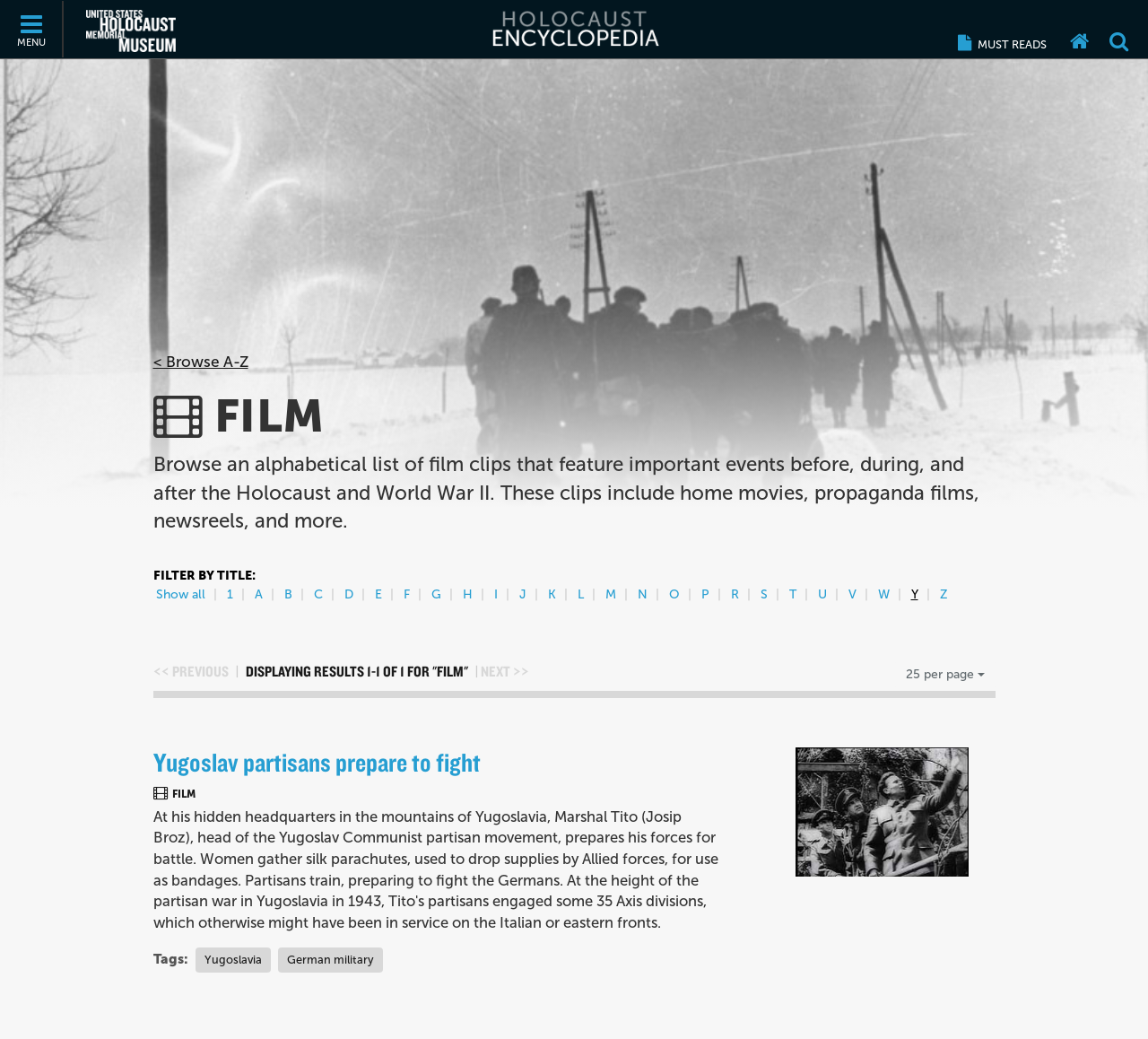What is the tag associated with the first film clip?
Please elaborate on the answer to the question with detailed information.

The tag associated with the first film clip is obtained from the link 'Yugoslavia' which is one of the tags listed under the first film clip.